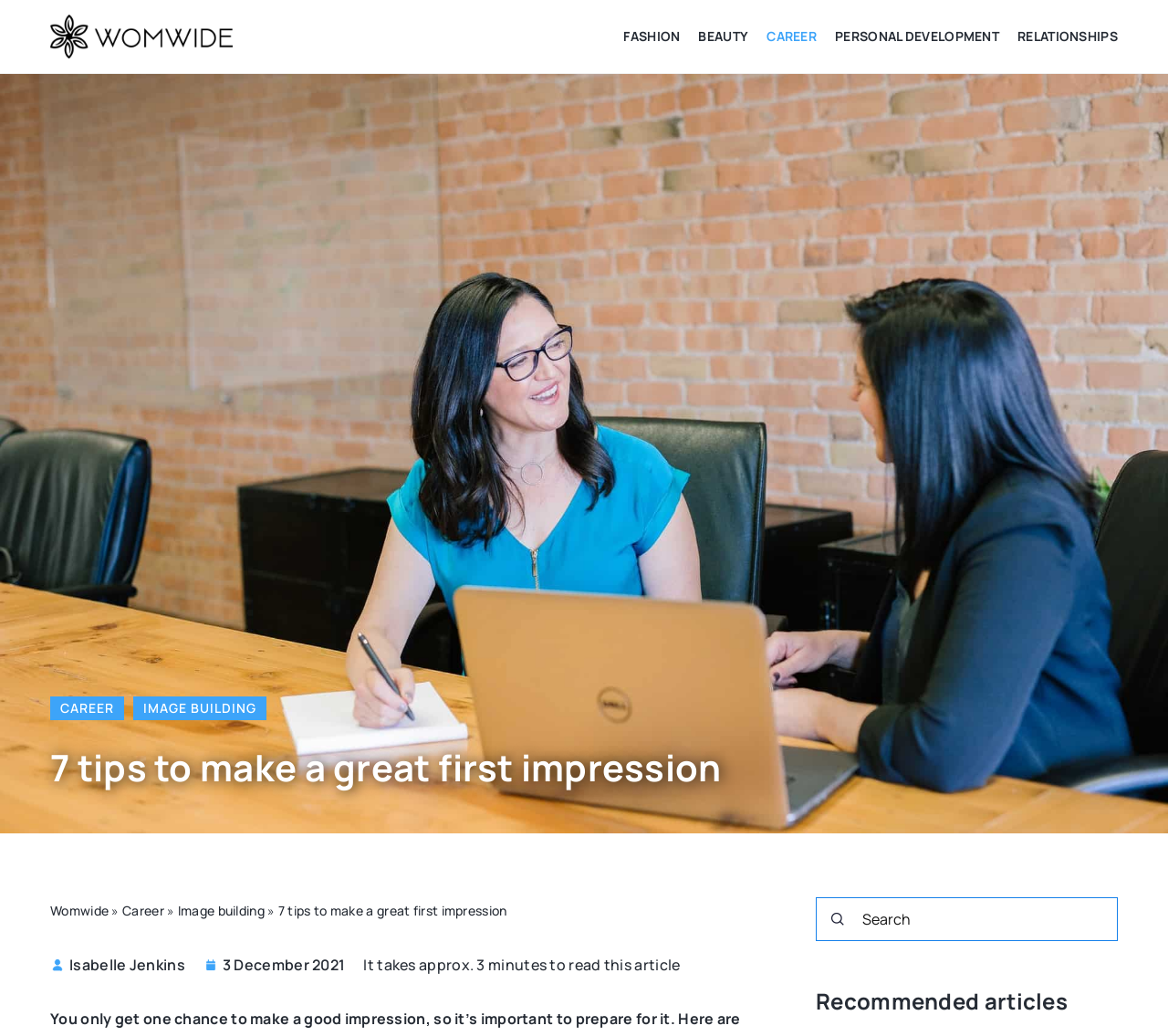Identify and extract the main heading from the webpage.

7 tips to make a great first impression